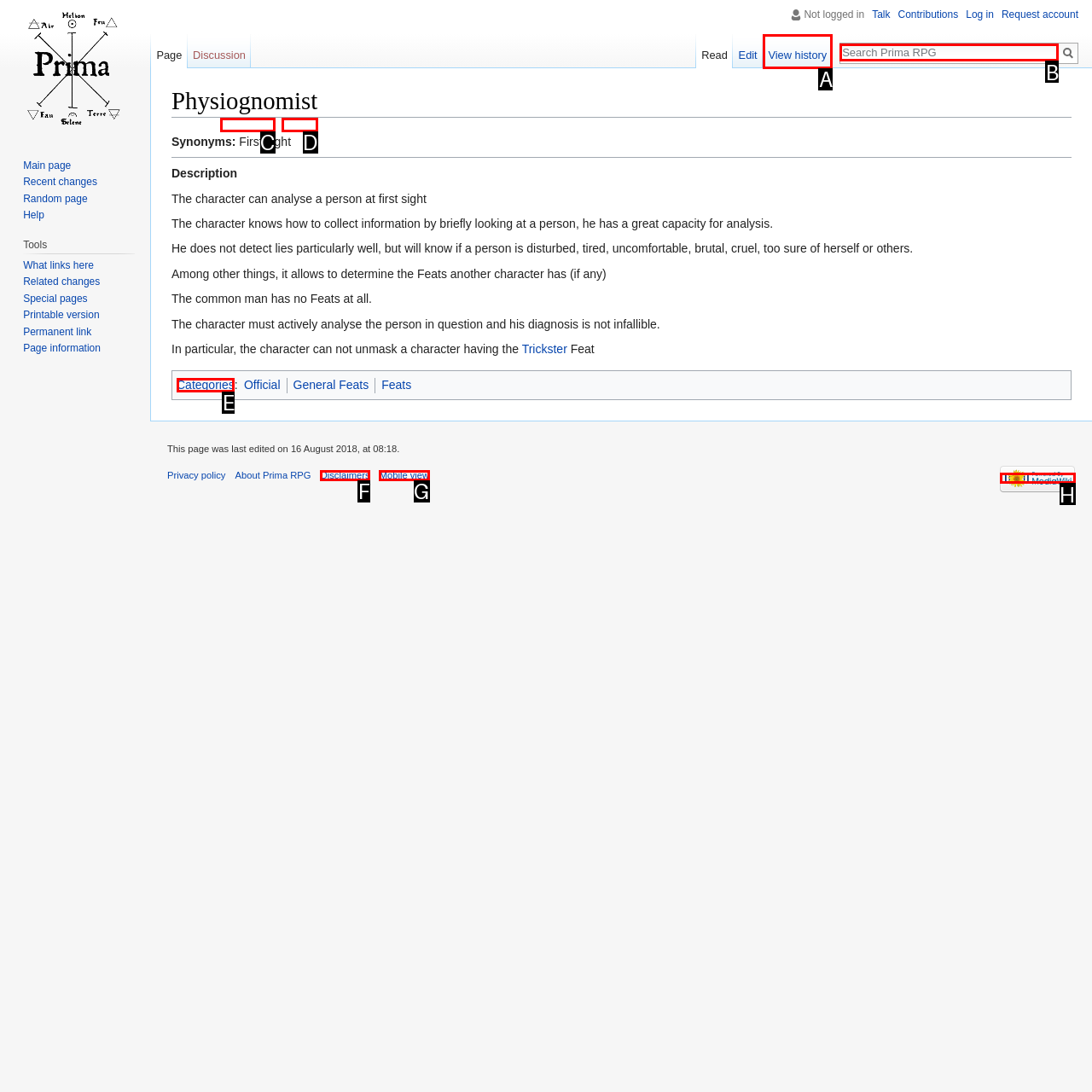Which HTML element matches the description: Wix.com?
Reply with the letter of the correct choice.

None